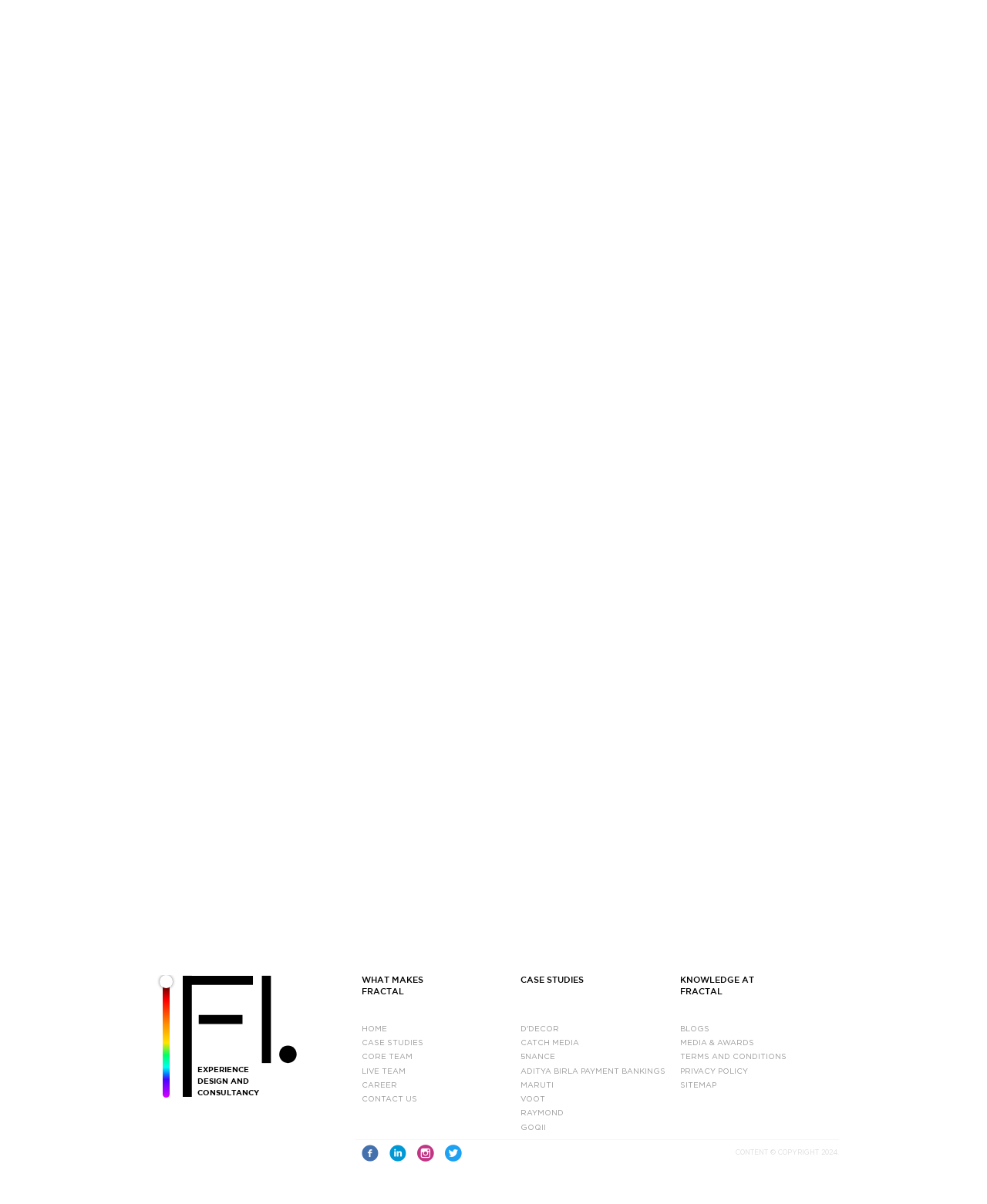Provide a one-word or one-phrase answer to the question:
What are the different sections on the webpage?

Experience, Case Studies, Knowledge